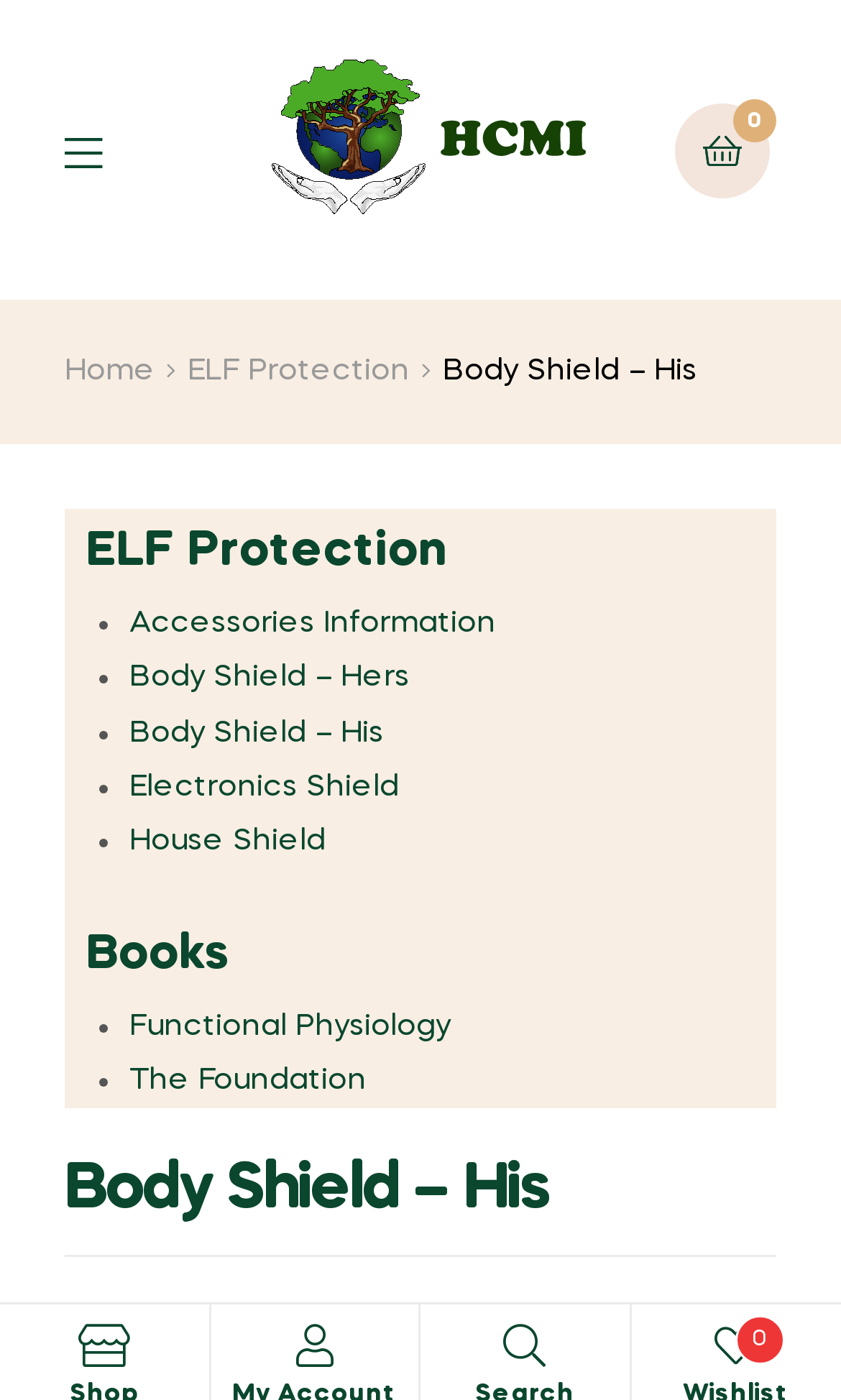Determine the bounding box coordinates for the UI element matching this description: "Body Shield – His".

[0.154, 0.512, 0.456, 0.534]